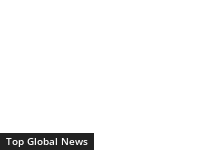What is the design emphasis of the section?
Please provide a single word or phrase as the answer based on the screenshot.

Clarity and accessibility